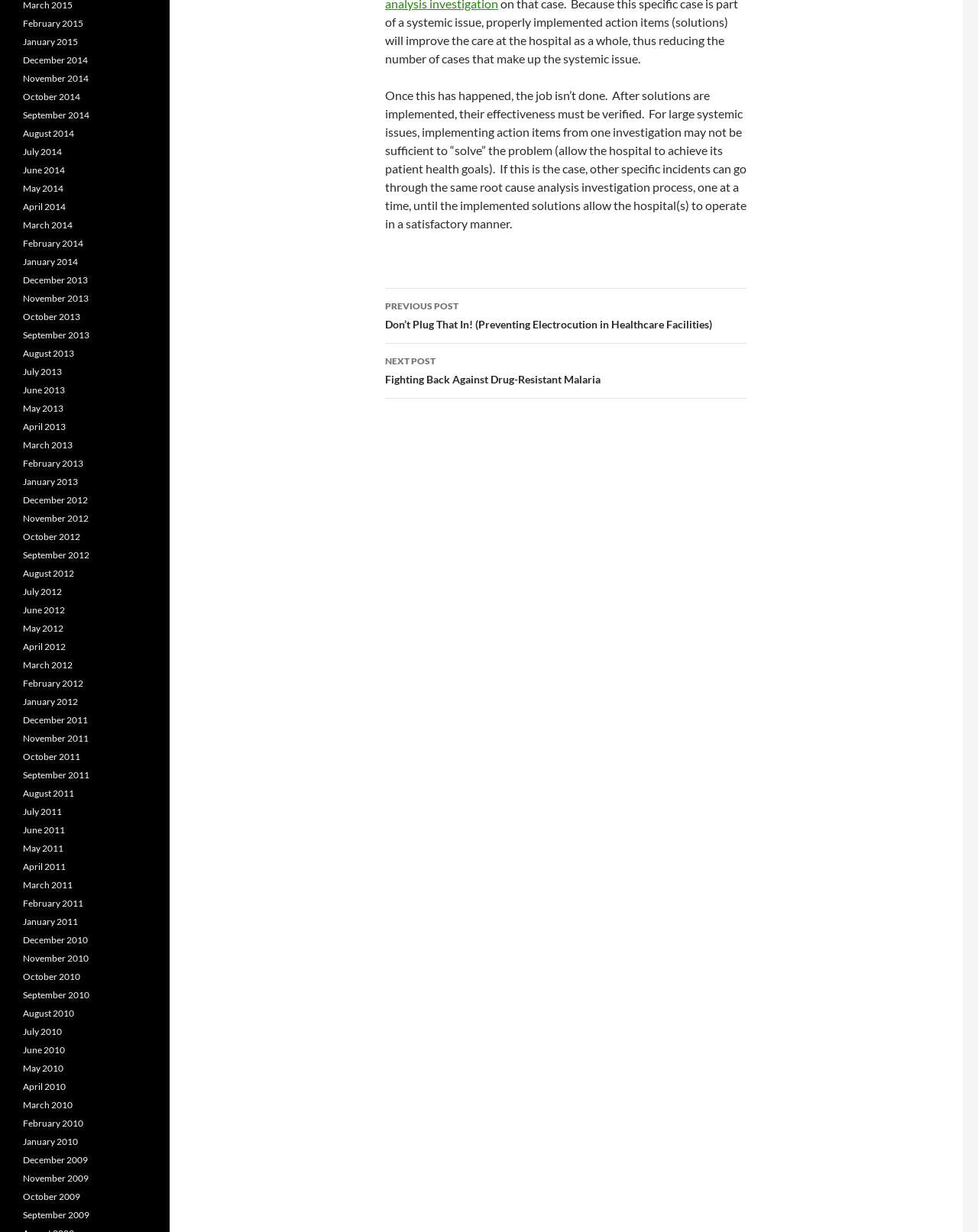What is the time period covered by the archive links?
Examine the screenshot and reply with a single word or phrase.

2009-2015